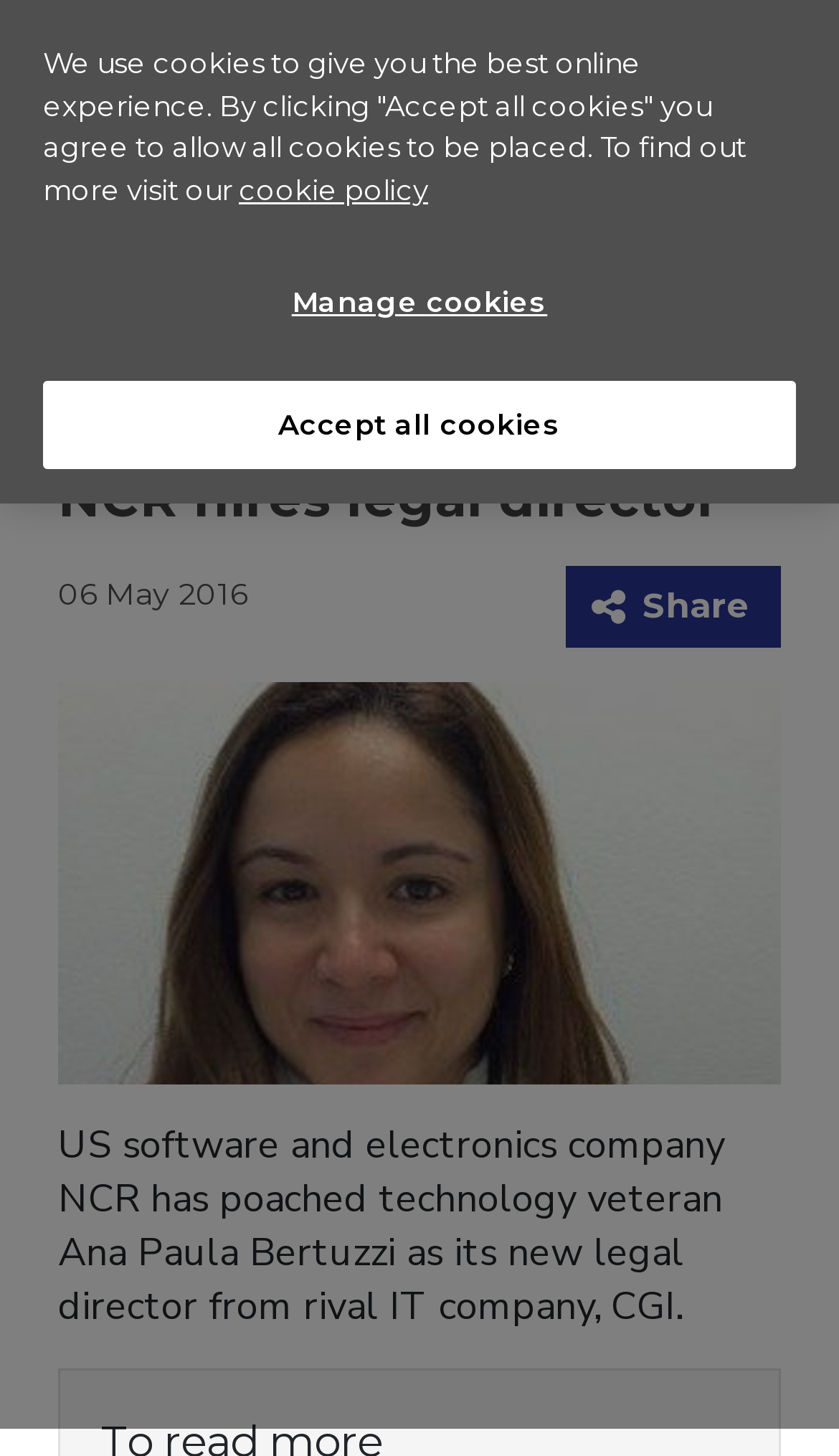Generate the text content of the main headline of the webpage.

NCR hires legal director